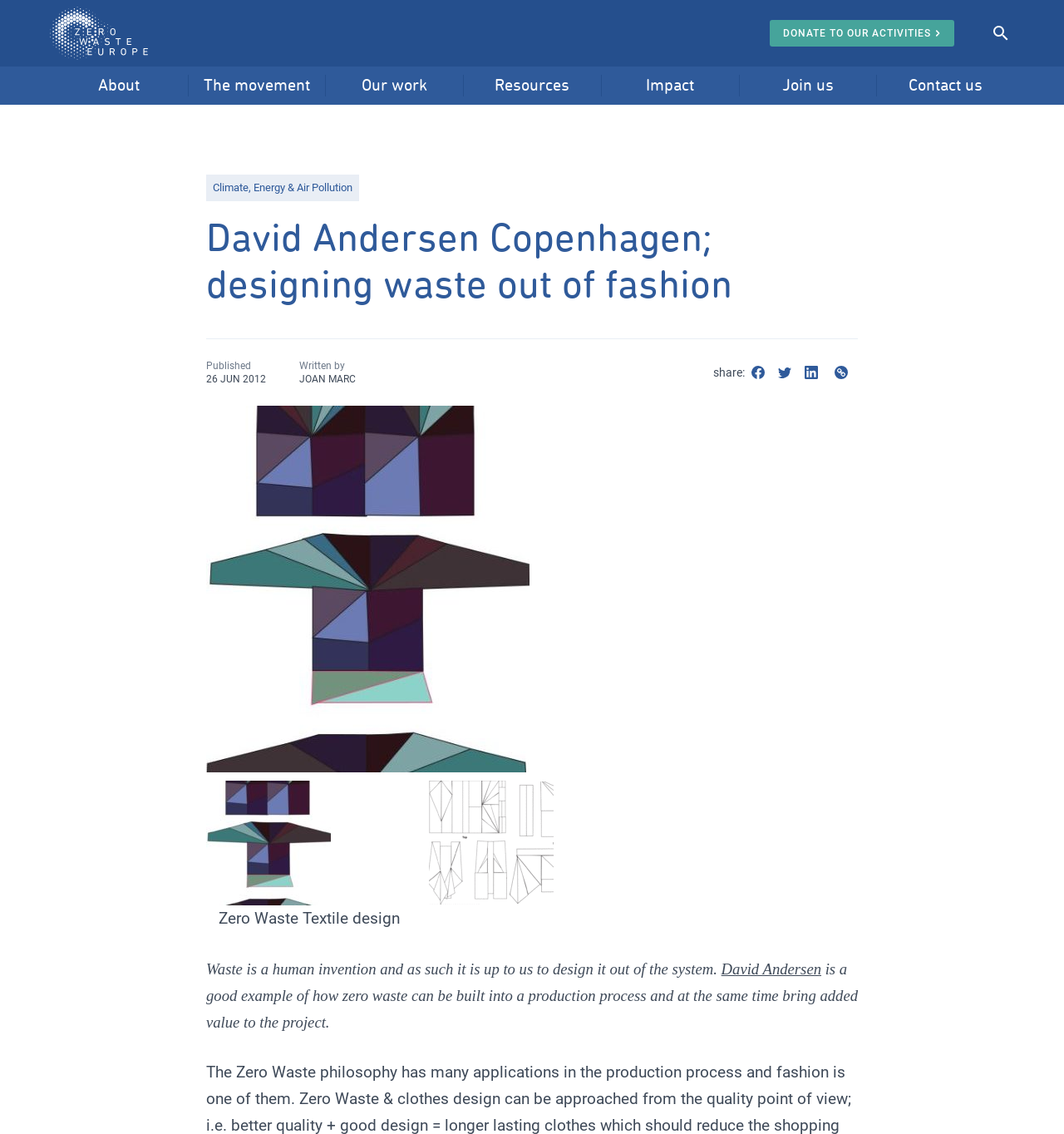Identify the bounding box of the UI component described as: "About".

[0.047, 0.066, 0.176, 0.085]